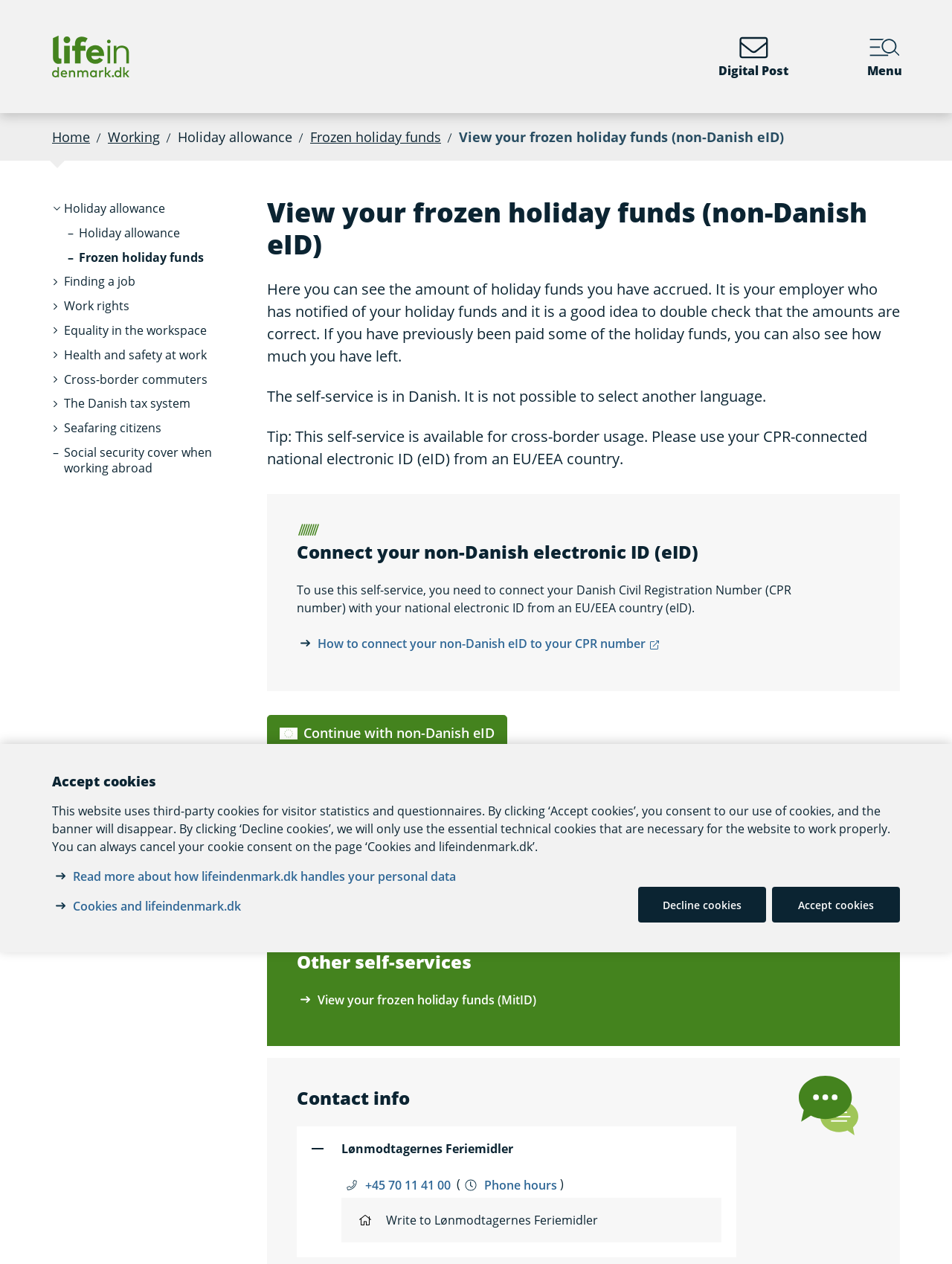Identify the first-level heading on the webpage and generate its text content.

View your frozen holiday funds (non-Danish eID)